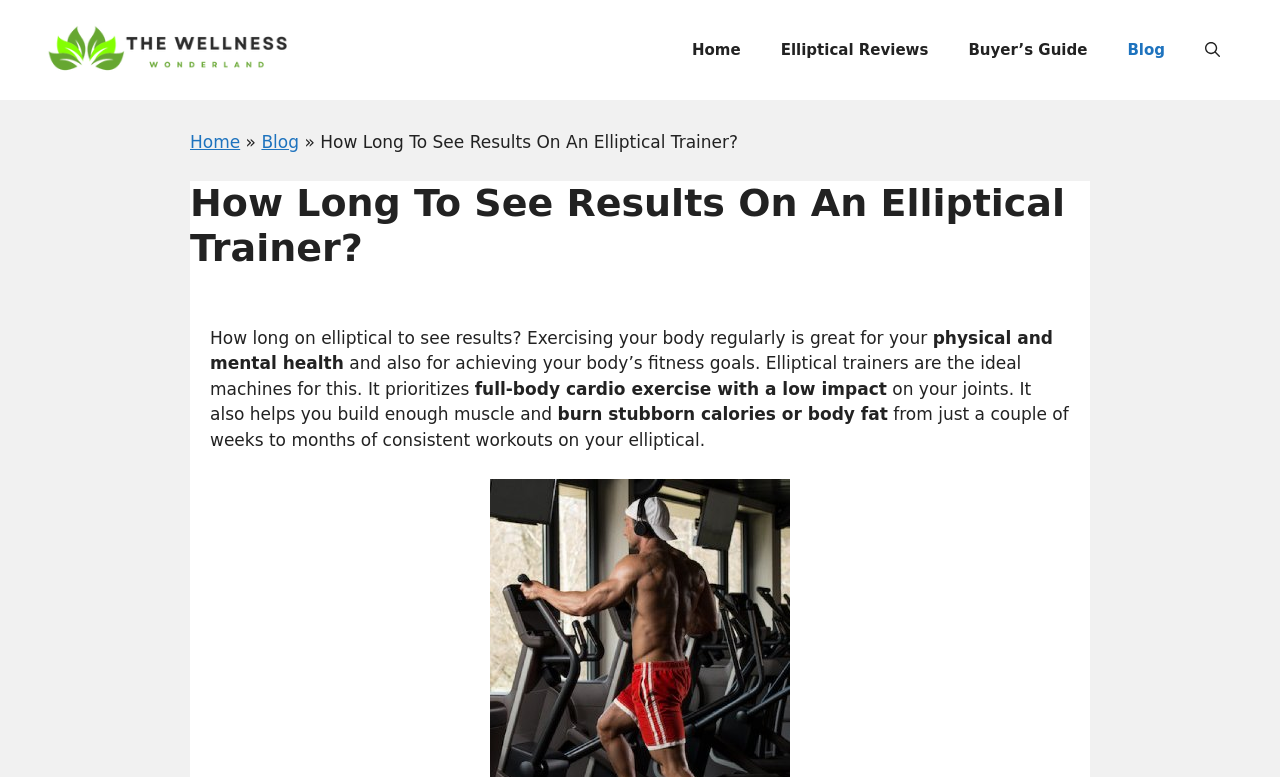Please determine the heading text of this webpage.

How Long To See Results On An Elliptical Trainer?